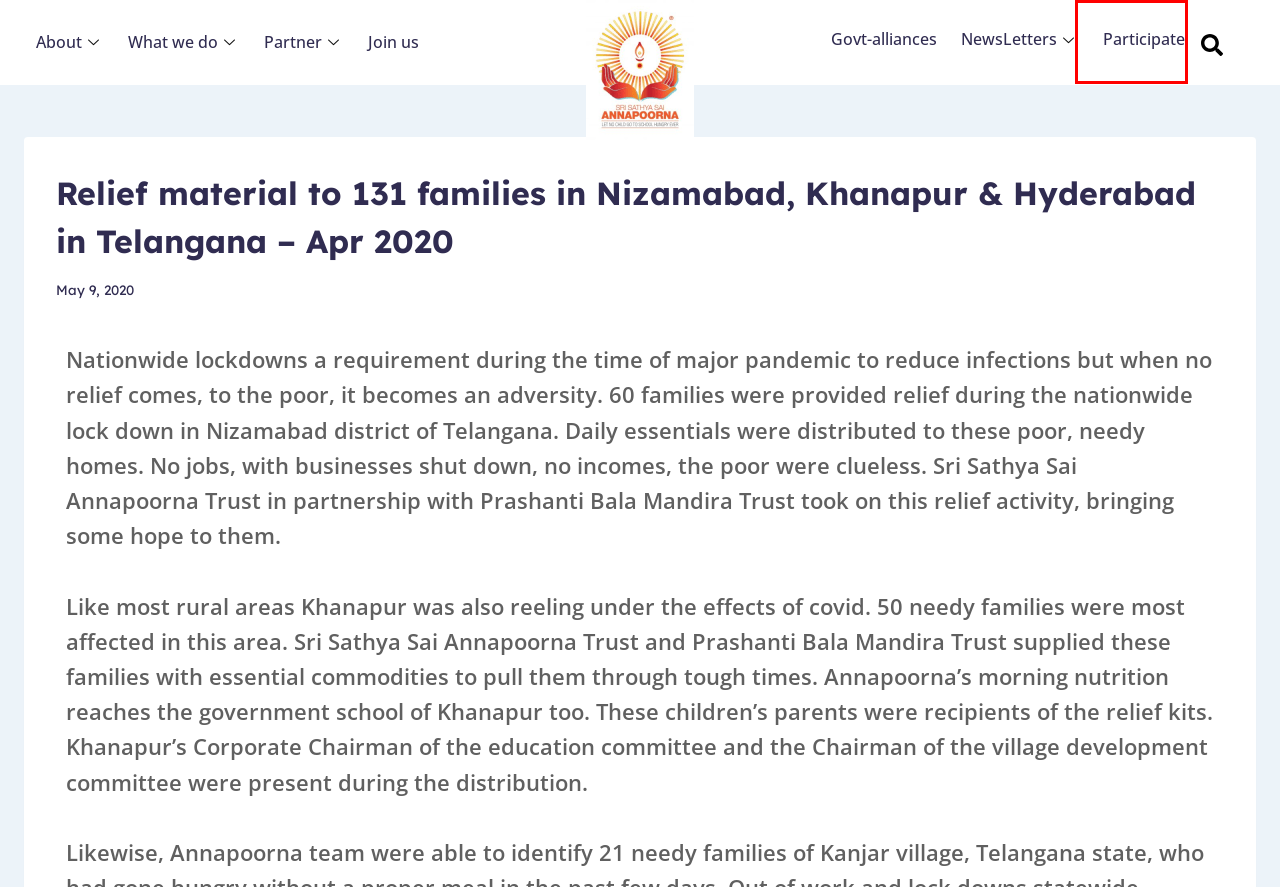Given a screenshot of a webpage with a red bounding box highlighting a UI element, determine which webpage description best matches the new webpage that appears after clicking the highlighted element. Here are the candidates:
A. Refund and Cancellation Policy - annapoorna
B. Events - annapoorna
C. Govt-alliances - annapoorna
D. Migrant workers go through tough times too in Tamil Nadu – April & May 2020 - annapoorna
E. Participate - annapoorna
F. Home - annapoorna
G. About - annapoorna
H. Join us - annapoorna

E